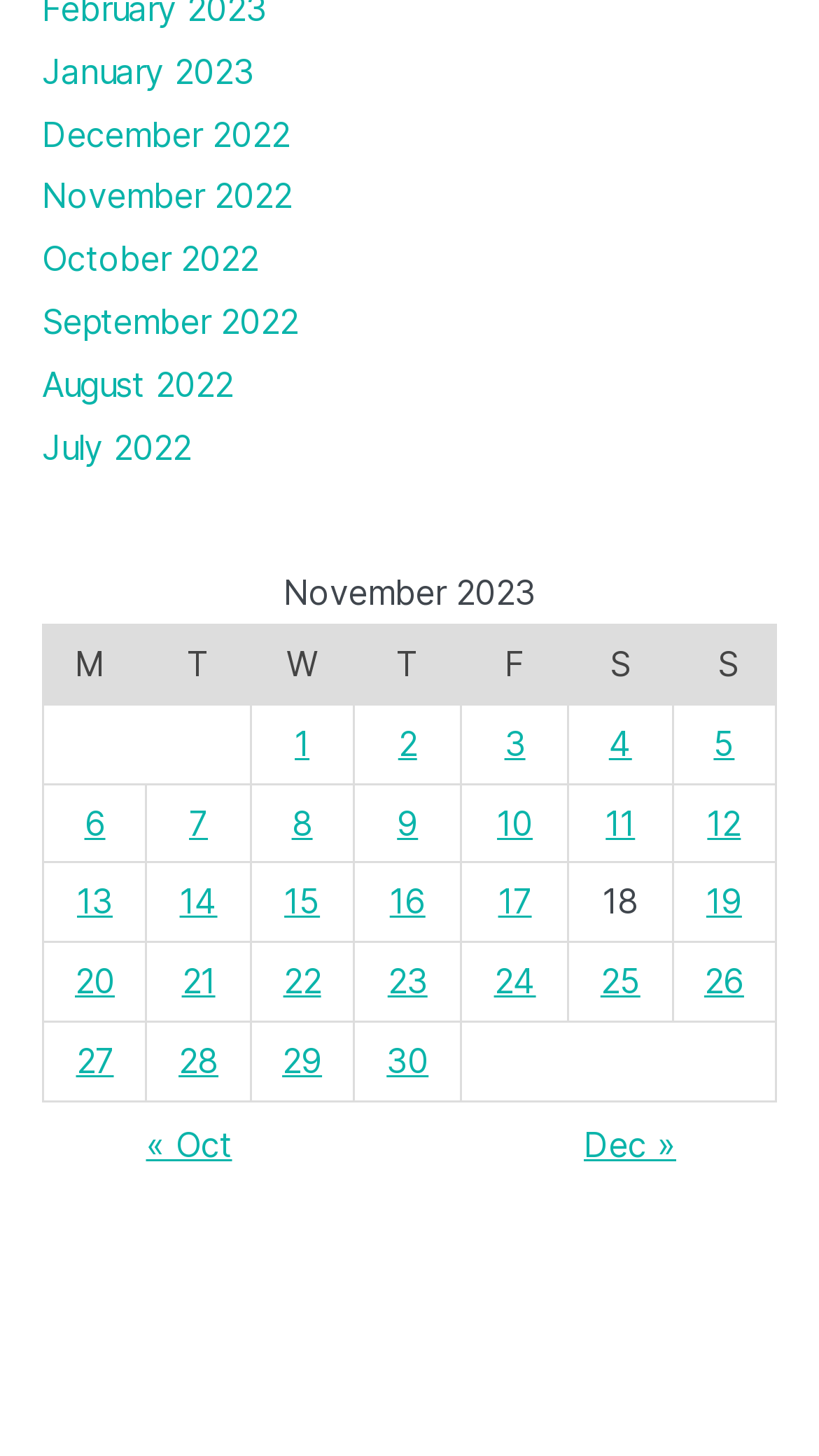Please find the bounding box coordinates of the element that must be clicked to perform the given instruction: "View posts published on November 2, 2023". The coordinates should be four float numbers from 0 to 1, i.e., [left, top, right, bottom].

[0.432, 0.484, 0.563, 0.538]